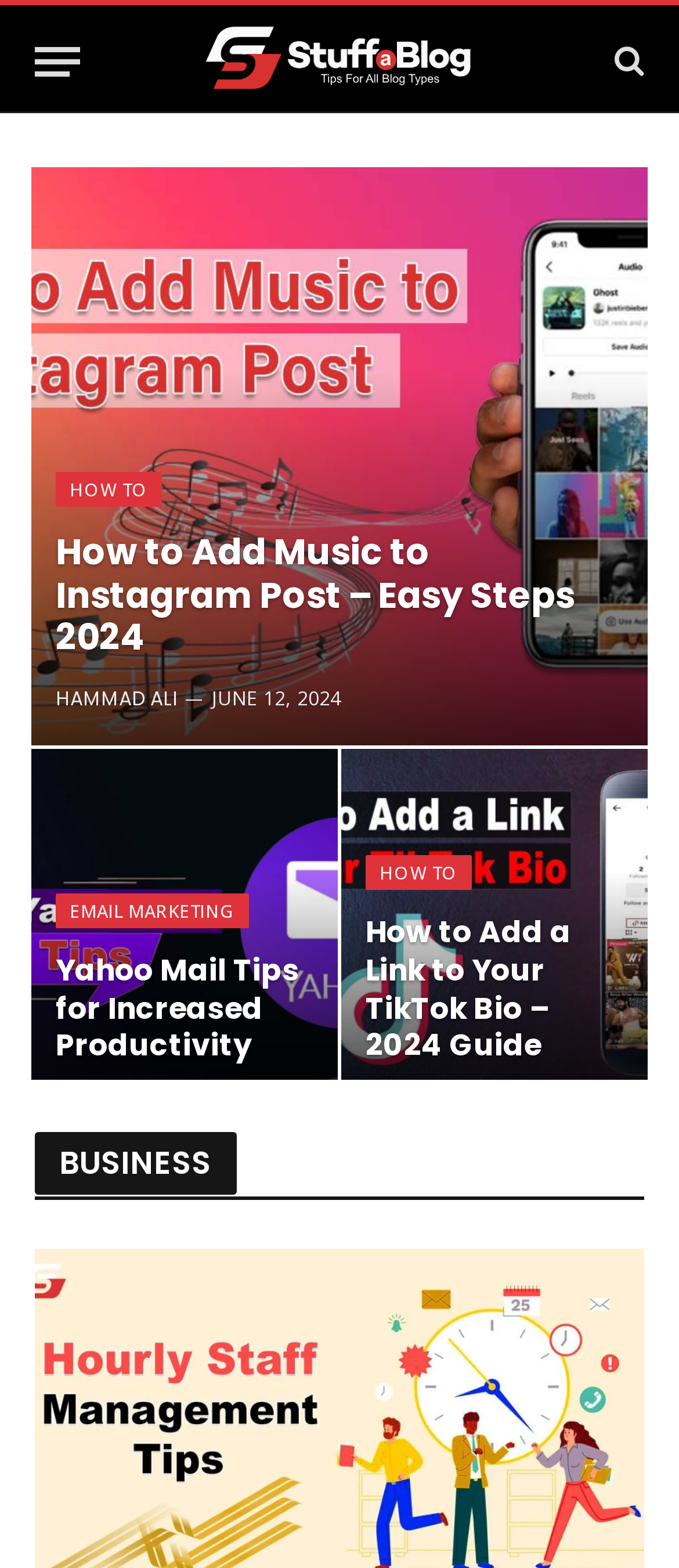Specify the bounding box coordinates of the element's area that should be clicked to execute the given instruction: "Explore the BUSINESS category". The coordinates should be four float numbers between 0 and 1, i.e., [left, top, right, bottom].

[0.051, 0.722, 0.348, 0.762]